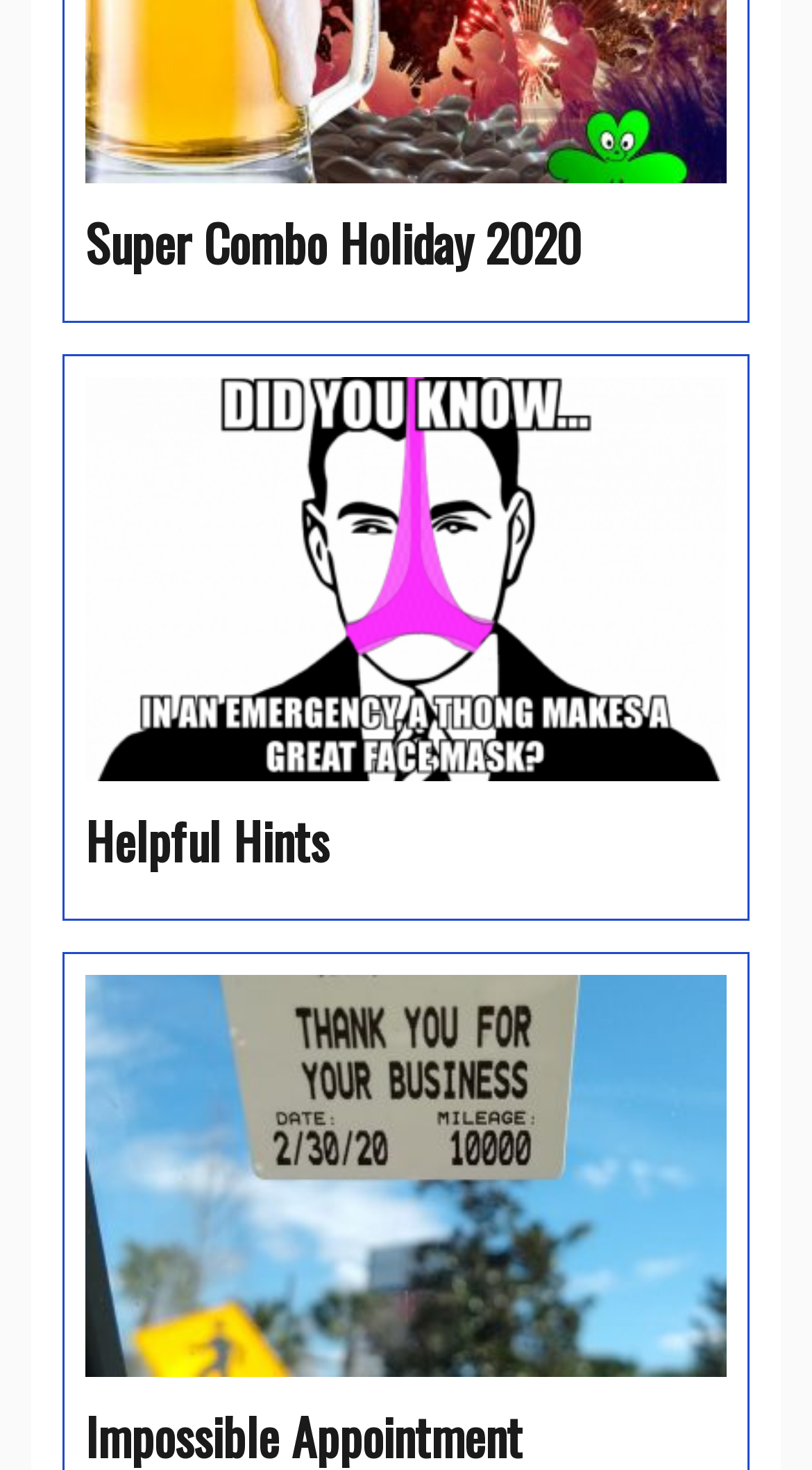What is the first holiday combo link?
Please give a detailed and elaborate answer to the question based on the image.

The first link on the webpage is 'Super Combo Holiday' which is also a heading, indicating that it's a prominent feature on the webpage.